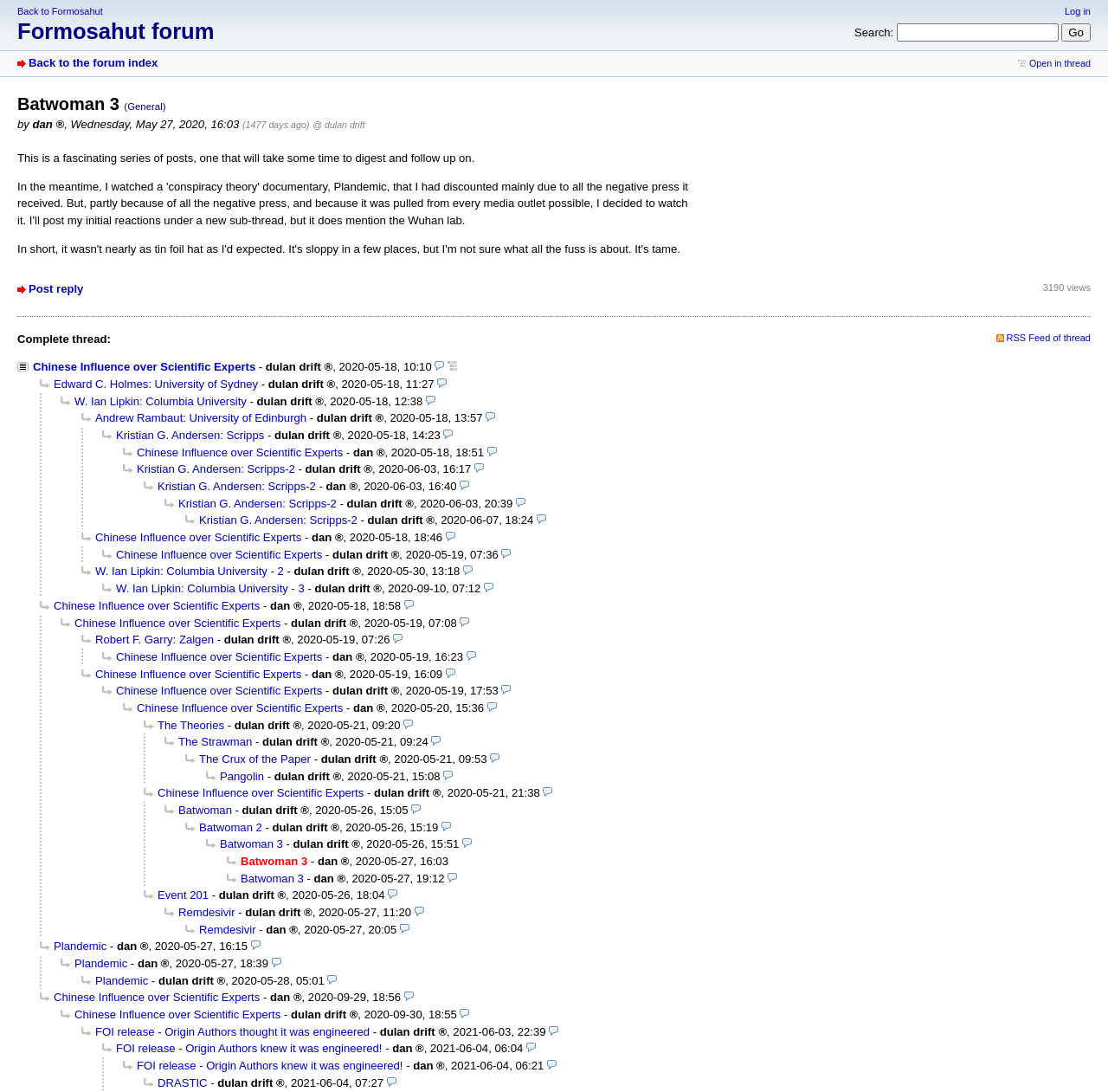Respond to the following question with a brief word or phrase:
How many views does the post 'Batwoman 3 (General)' have?

3190 views